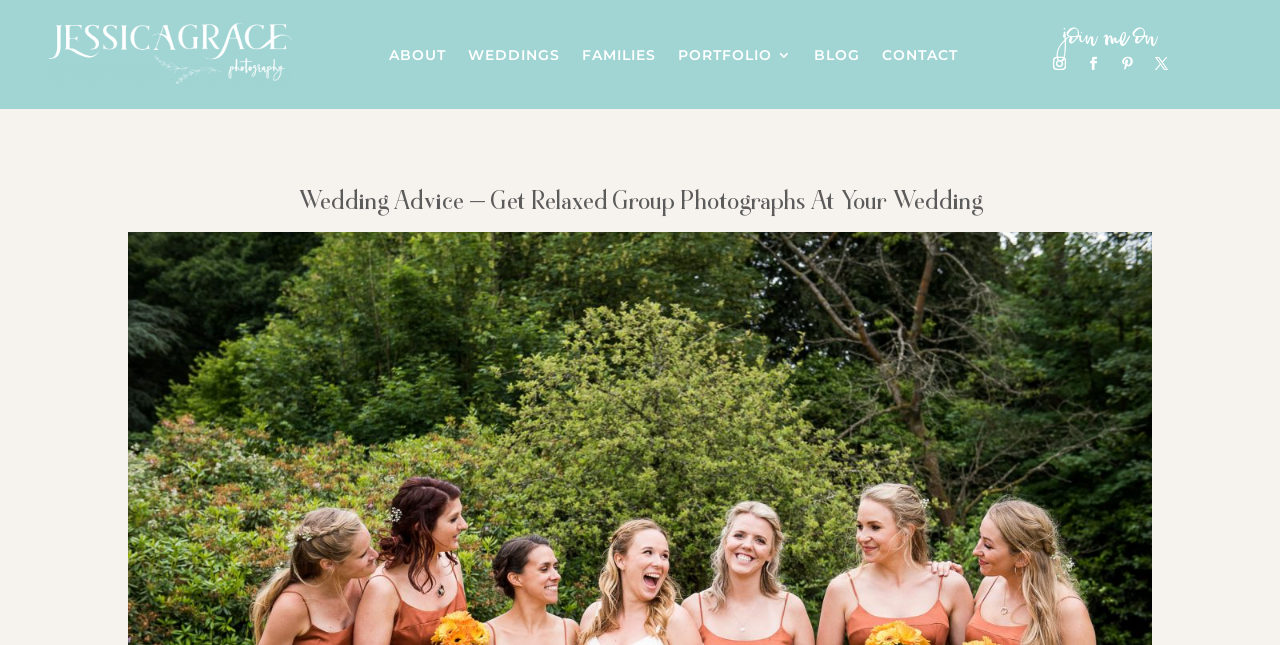Pinpoint the bounding box coordinates for the area that should be clicked to perform the following instruction: "go to BLOG".

[0.636, 0.074, 0.672, 0.108]